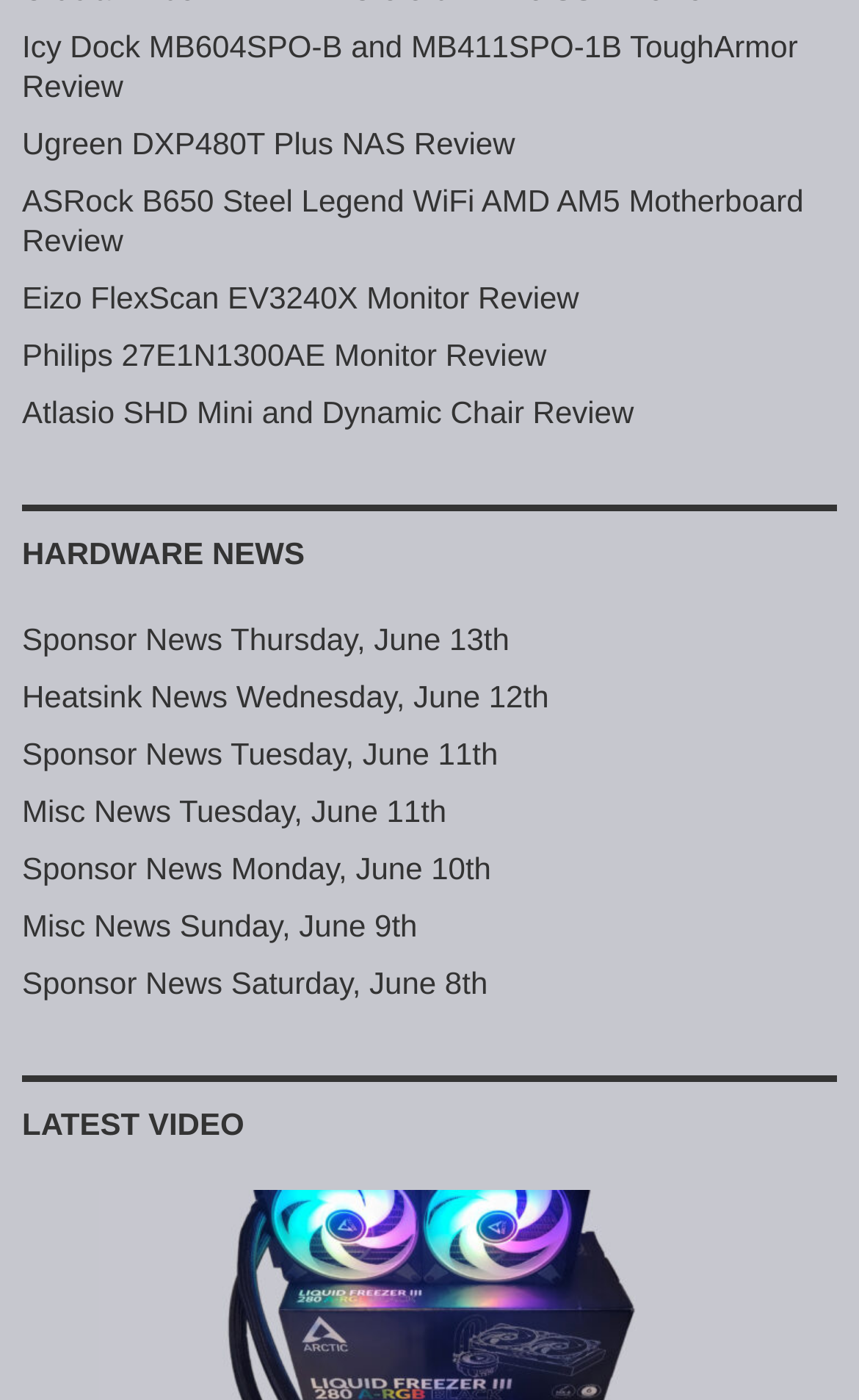Please provide the bounding box coordinates for the element that needs to be clicked to perform the instruction: "Read the review of Icy Dock MB604SPO-B and MB411SPO-1B ToughArmor". The coordinates must consist of four float numbers between 0 and 1, formatted as [left, top, right, bottom].

[0.026, 0.021, 0.929, 0.074]